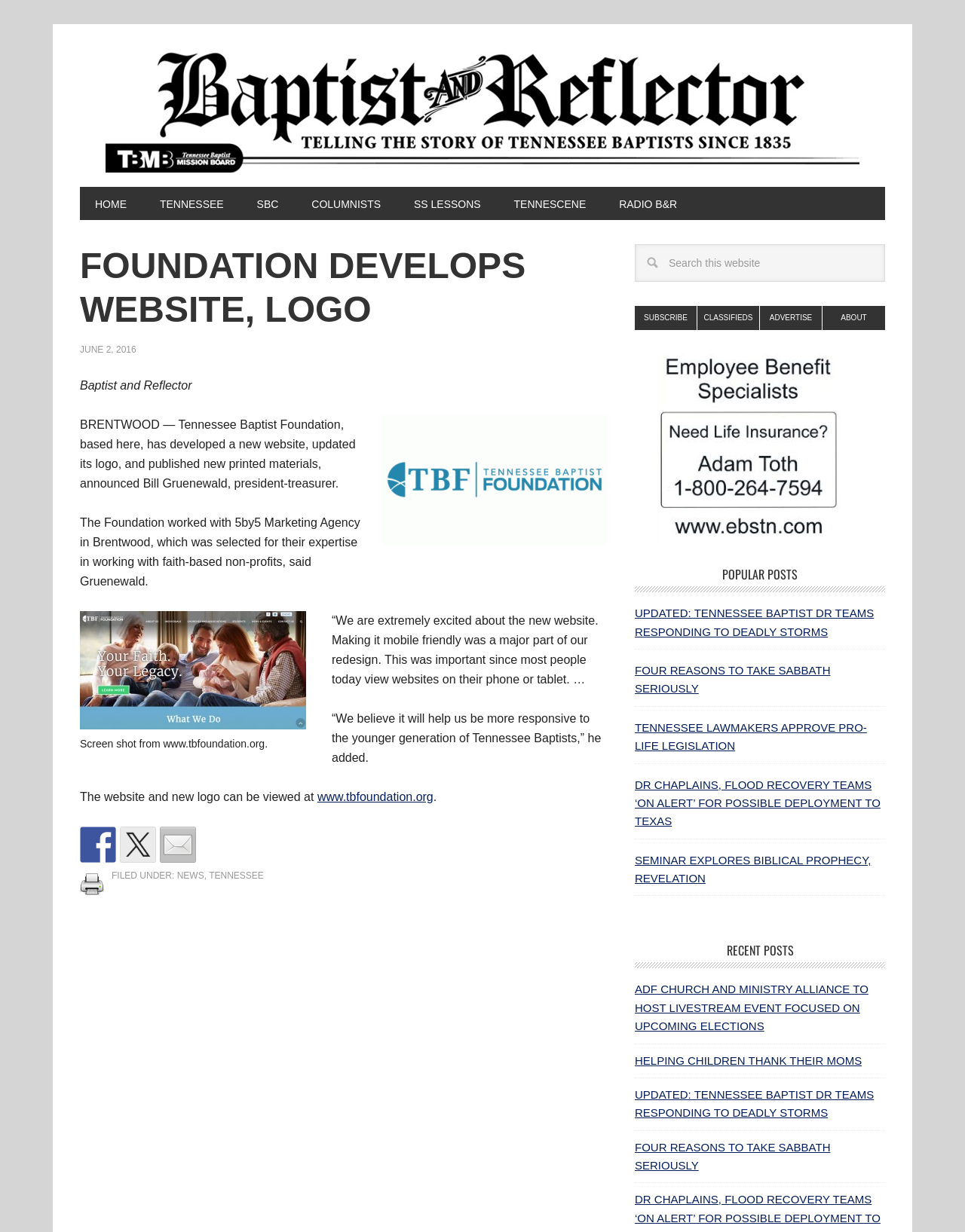How many social media links are available?
Answer the question based on the image using a single word or a brief phrase.

3